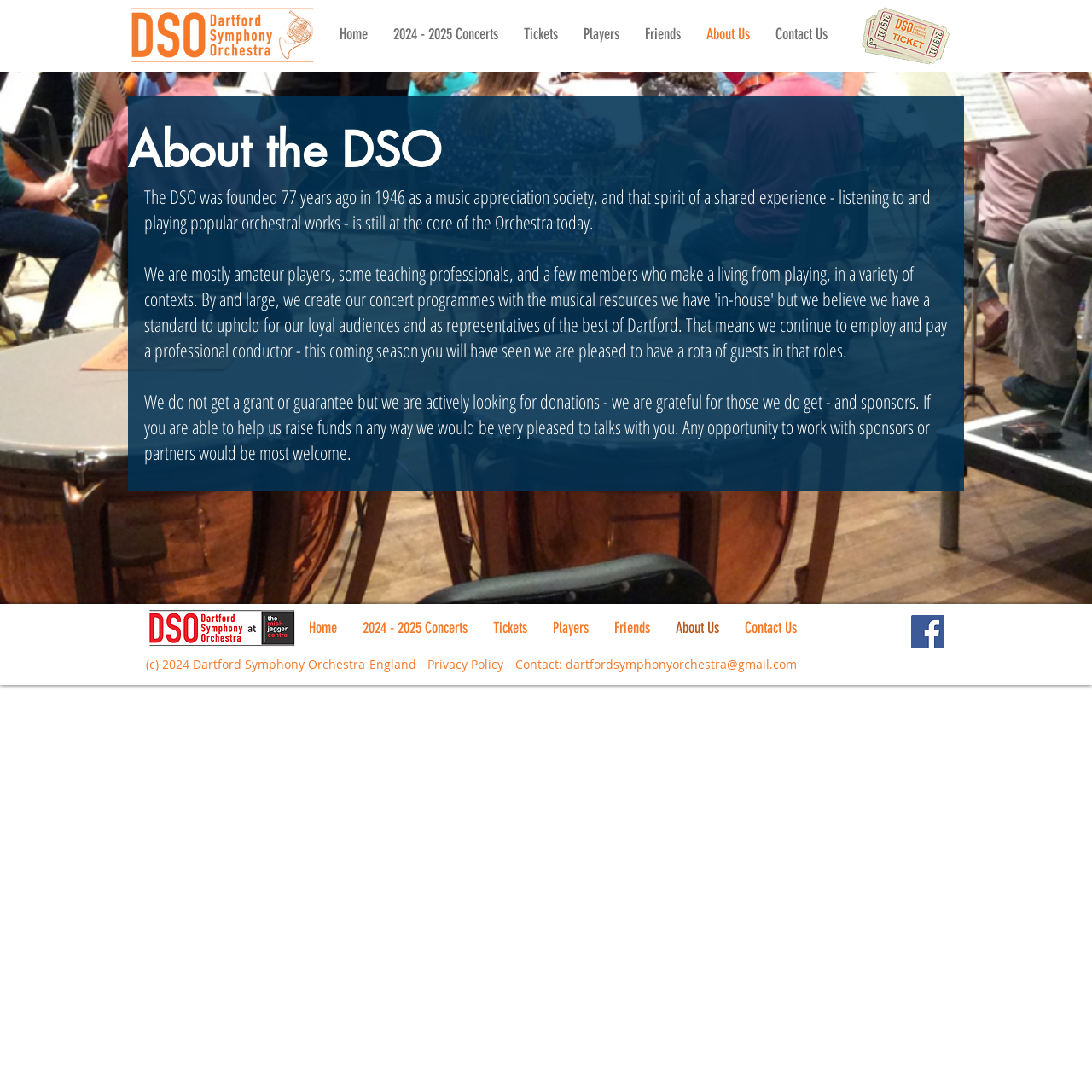Determine the bounding box coordinates for the HTML element mentioned in the following description: "About Us". The coordinates should be a list of four floats ranging from 0 to 1, represented as [left, top, right, bottom].

[0.635, 0.02, 0.698, 0.043]